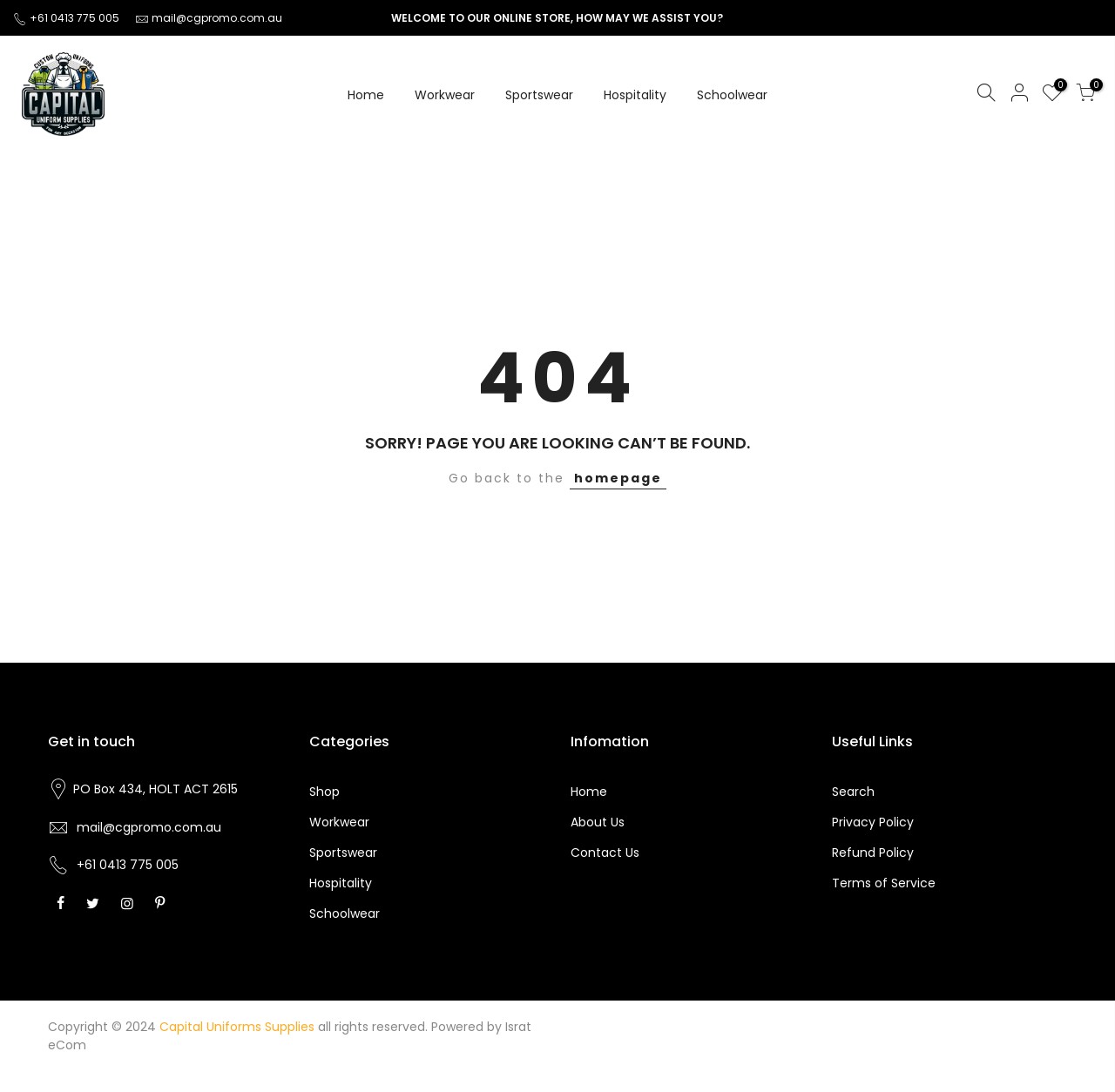Look at the image and answer the question in detail:
How can I get back to the homepage from this page?

I found the solution by looking at the error message '404 Not Found' and then I saw a link that says 'Go back to the homepage' which is a way to get back to the main page of the website.